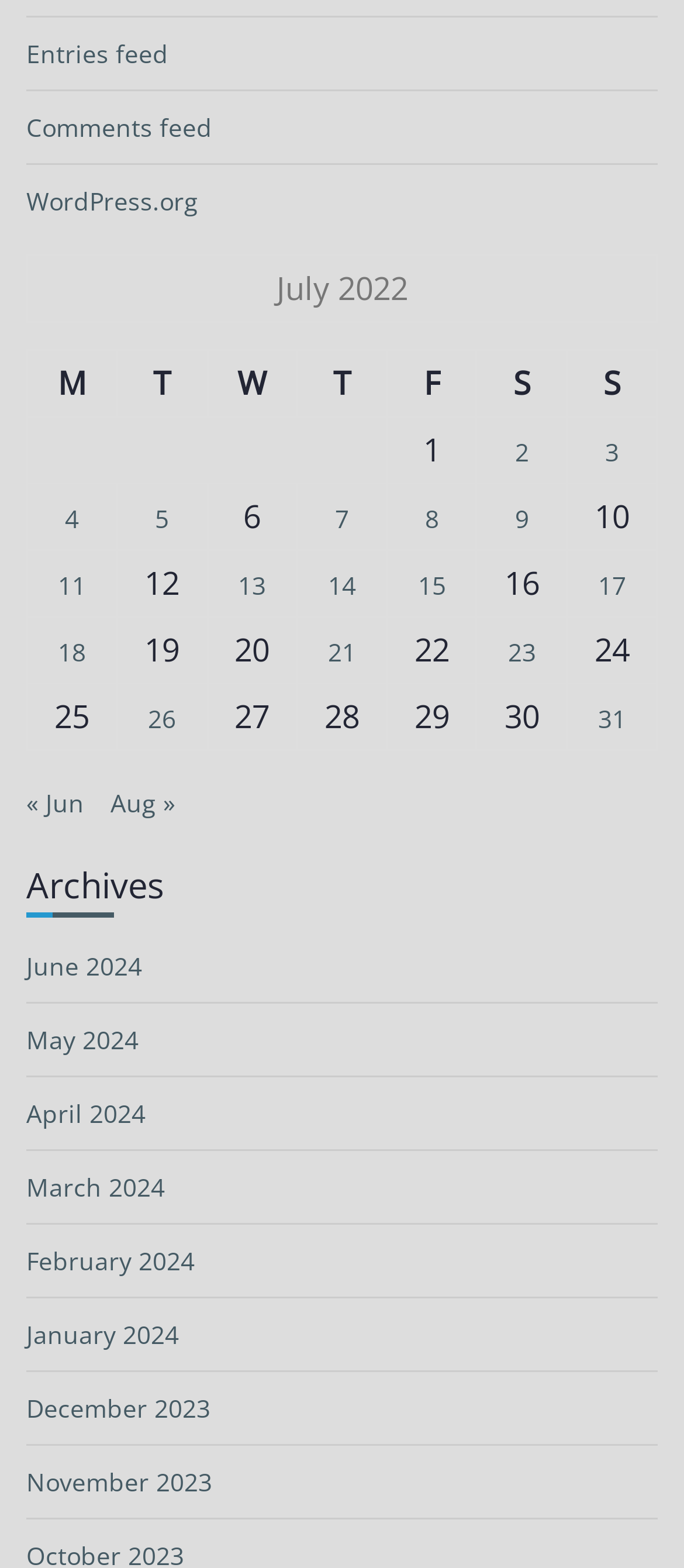Based on the element description 23, identify the bounding box coordinates for the UI element. The coordinates should be in the format (top-left x, top-left y, bottom-right x, bottom-right y) and within the 0 to 1 range.

[0.742, 0.405, 0.783, 0.426]